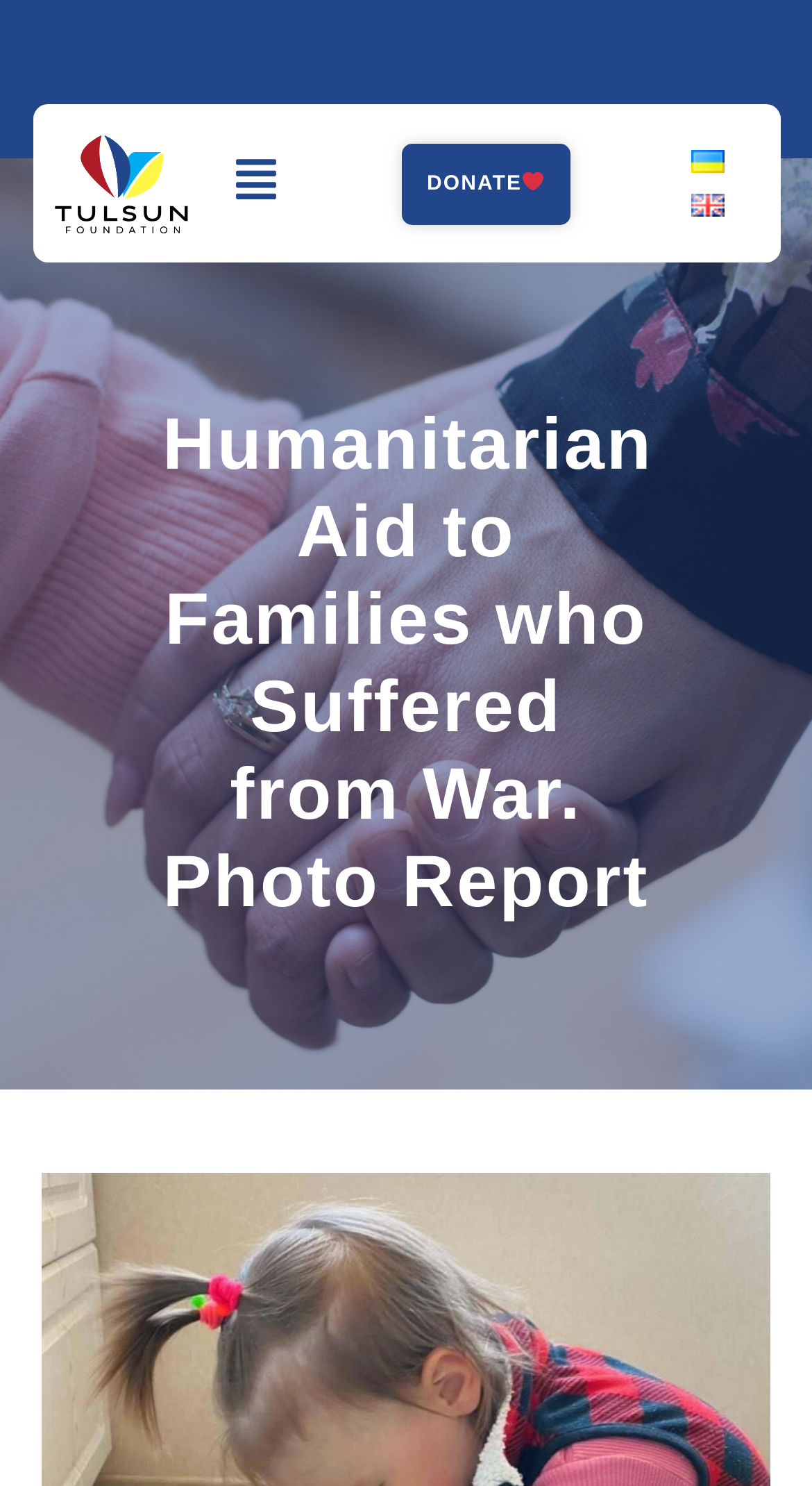Find the bounding box coordinates for the HTML element described as: "alt="Українська"". The coordinates should consist of four float values between 0 and 1, i.e., [left, top, right, bottom].

[0.825, 0.094, 0.917, 0.124]